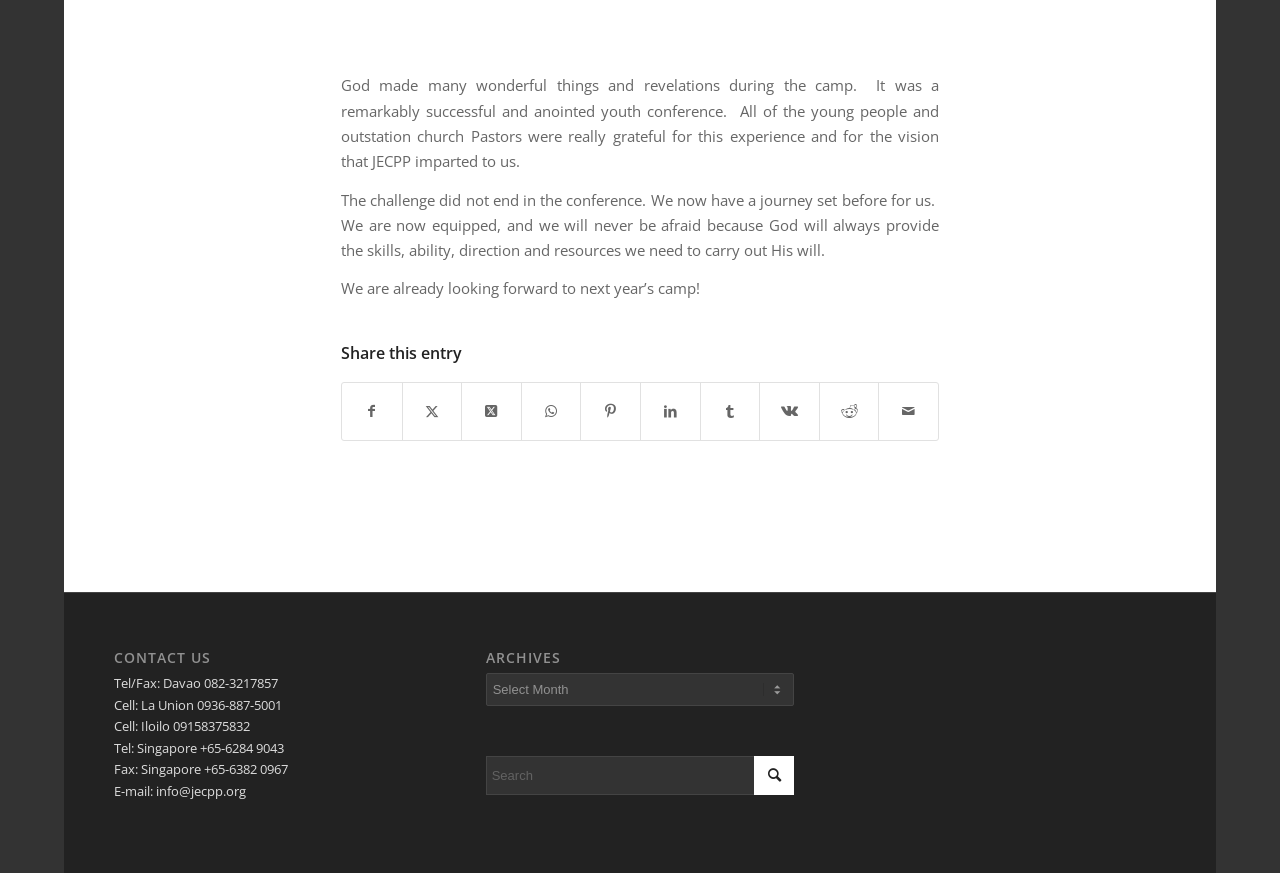What is the fax number in Singapore?
Craft a detailed and extensive response to the question.

The fax number in Singapore can be found in the 'CONTACT US' section, which lists 'Fax: Singapore +65-6382 0967'.